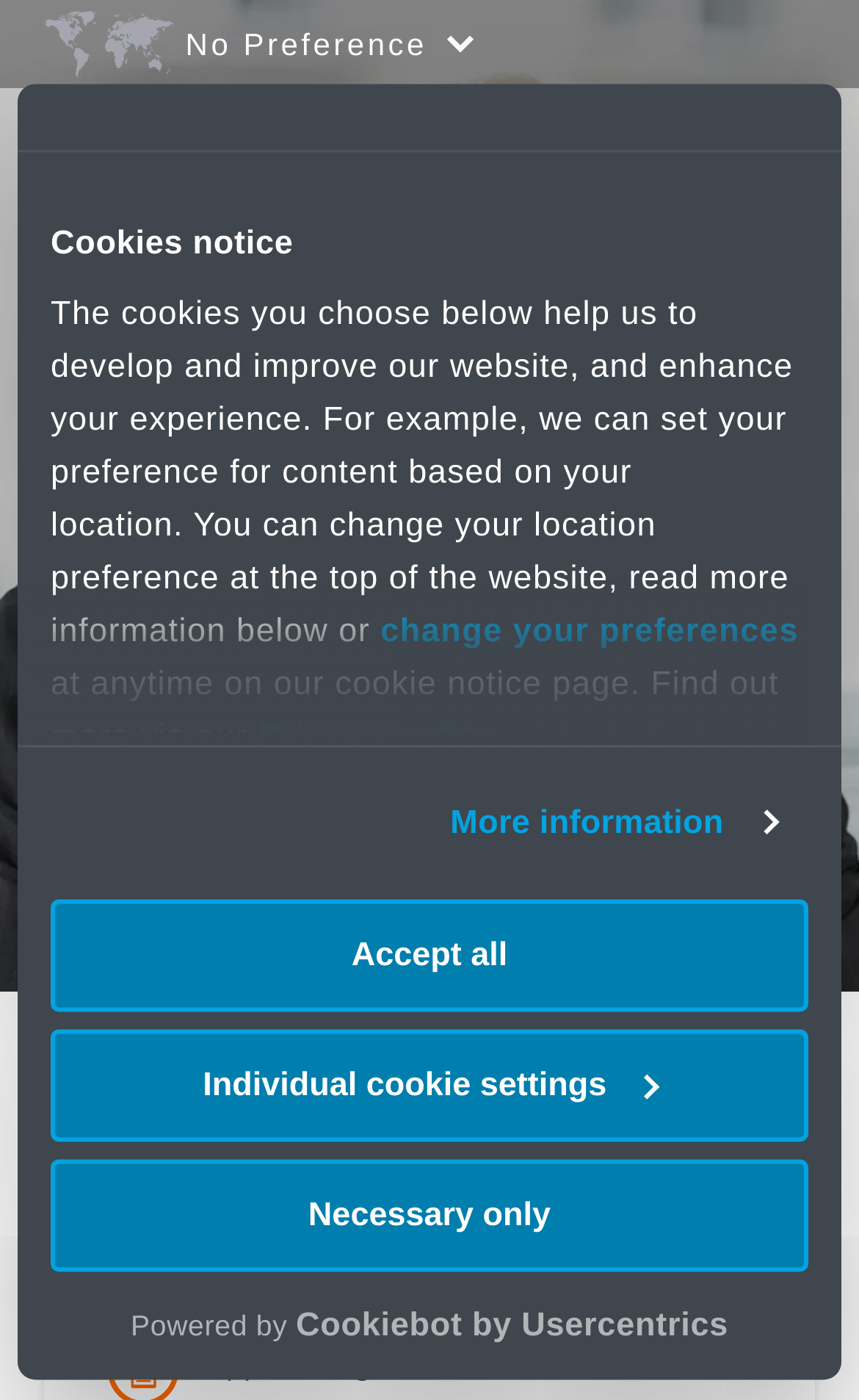Based on what you see in the screenshot, provide a thorough answer to this question: What is the location associated with Geoffrey Shreeve?

I found this information by looking at the section that appears to be a profile or biography of Geoffrey Shreeve. The text 'Legal Director | Manchester,' is located below his name, indicating that Manchester is his location.